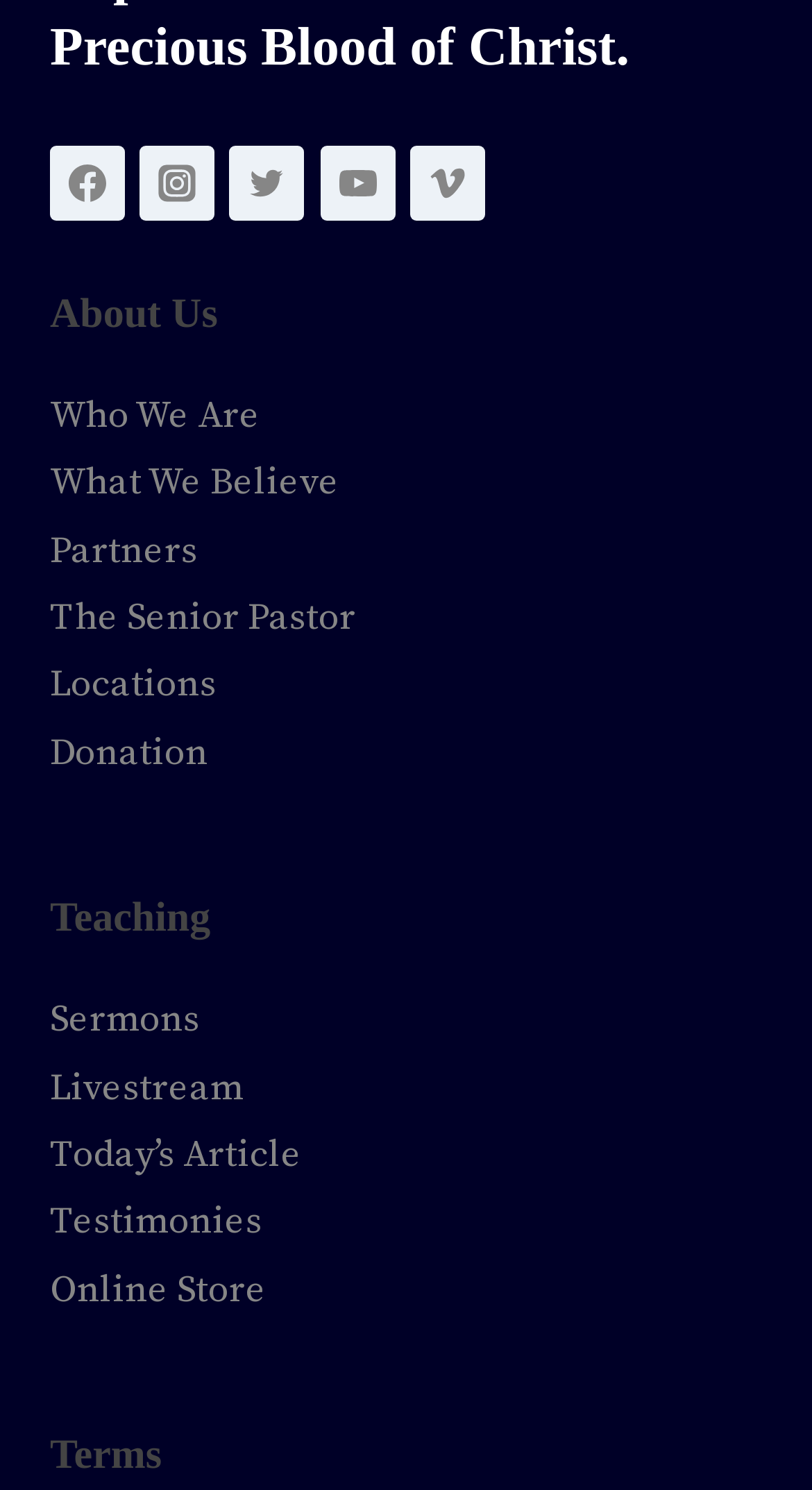Bounding box coordinates are specified in the format (top-left x, top-left y, bottom-right x, bottom-right y). All values are floating point numbers bounded between 0 and 1. Please provide the bounding box coordinate of the region this sentence describes: Today’s Article

[0.062, 0.759, 0.372, 0.791]